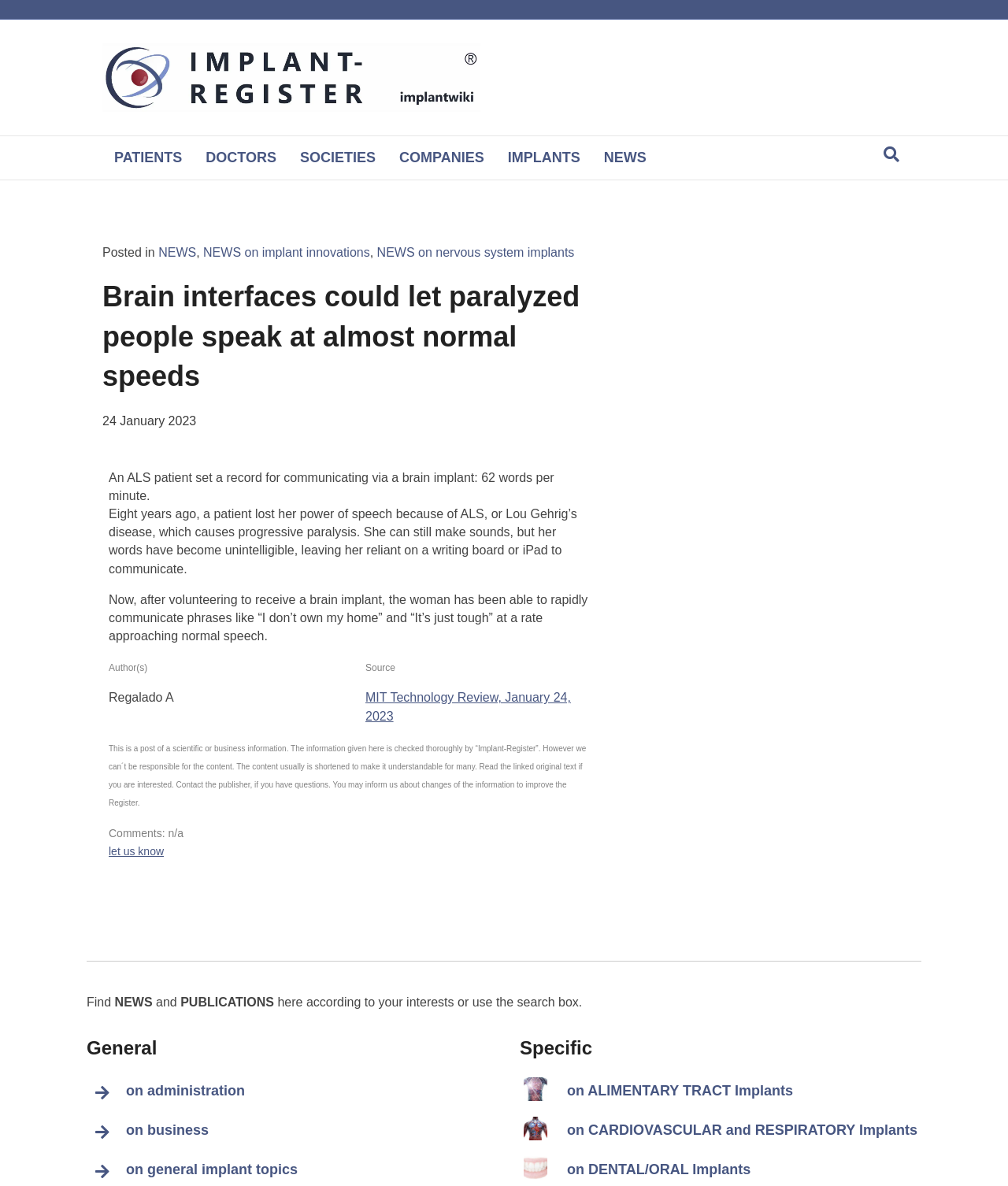What categories of implants are listed on the webpage?
Please ensure your answer is as detailed and informative as possible.

I determined the answer by looking at the headings and links on the webpage. The headings 'General' and 'Specific' are used to categorize the links to different types of implants, such as ALIMENTARY TRACT Implants, CARDIOVASCULAR and RESPIRATORY Implants, and DENTAL/ORAL Implants.